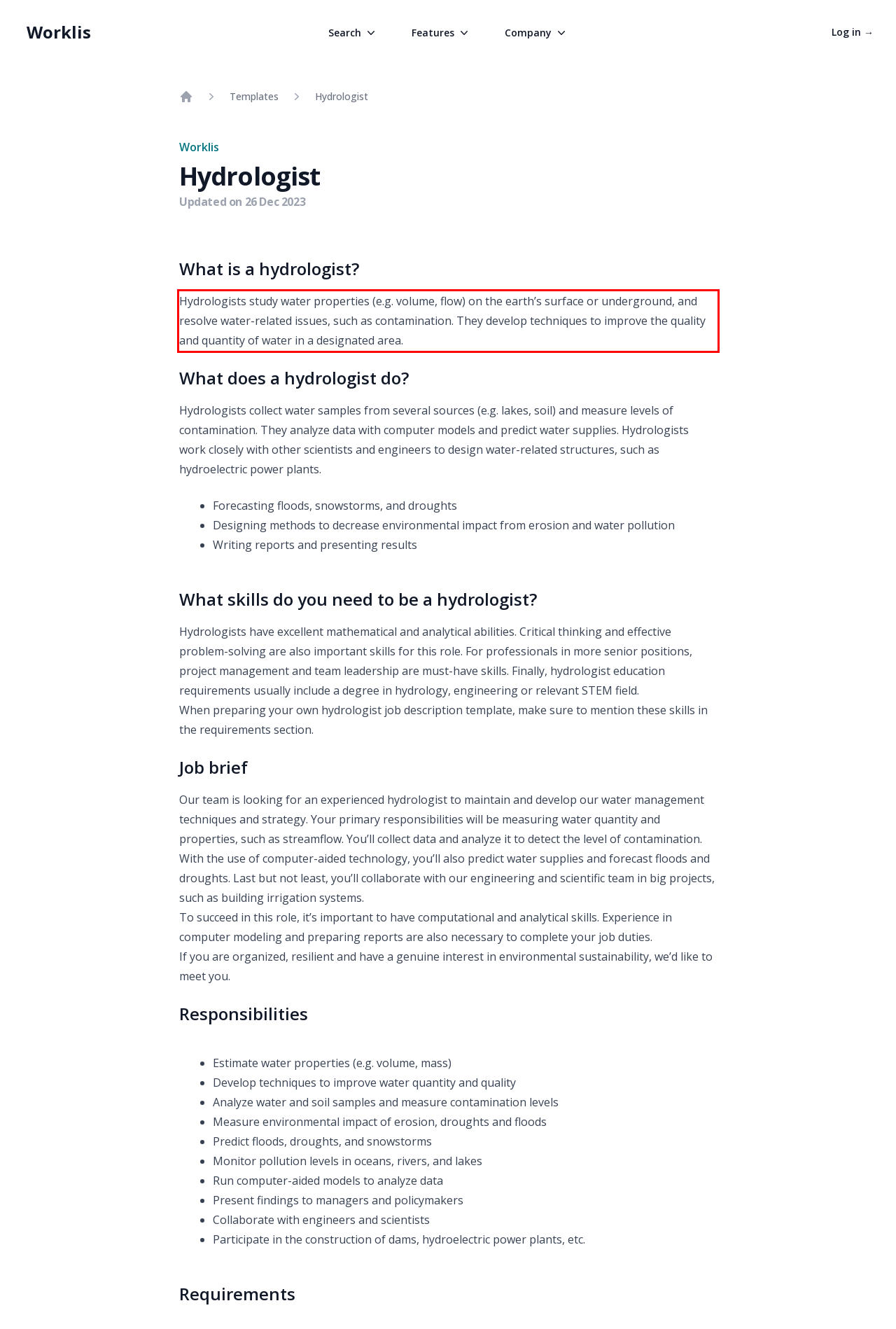Examine the screenshot of the webpage, locate the red bounding box, and perform OCR to extract the text contained within it.

Hydrologists study water properties (e.g. volume, flow) on the earth’s surface or underground, and resolve water-related issues, such as contamination. They develop techniques to improve the quality and quantity of water in a designated area.